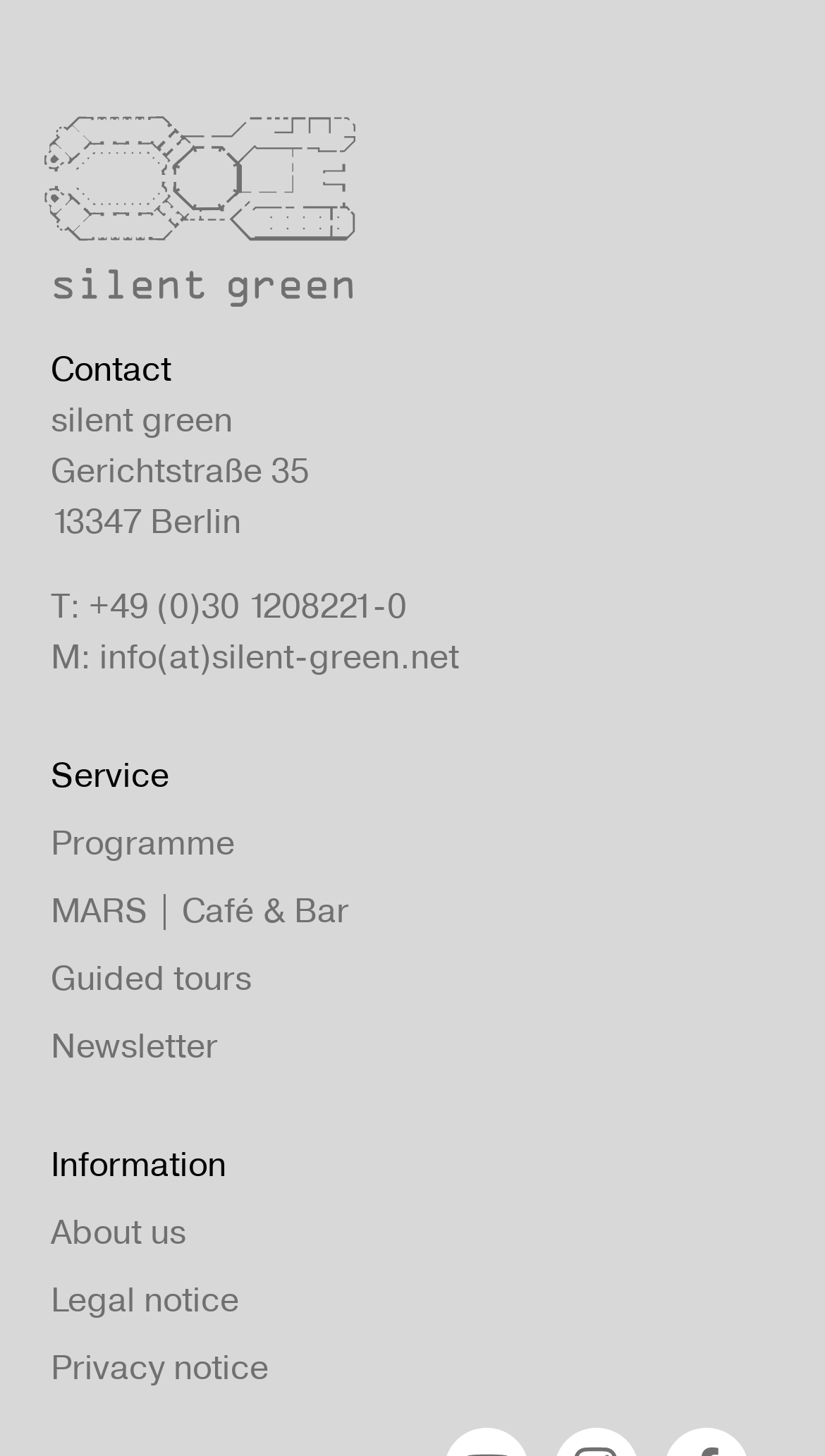What is the address of silent green?
Please provide a single word or phrase in response based on the screenshot.

Gerichtstraße 35, 13347 Berlin